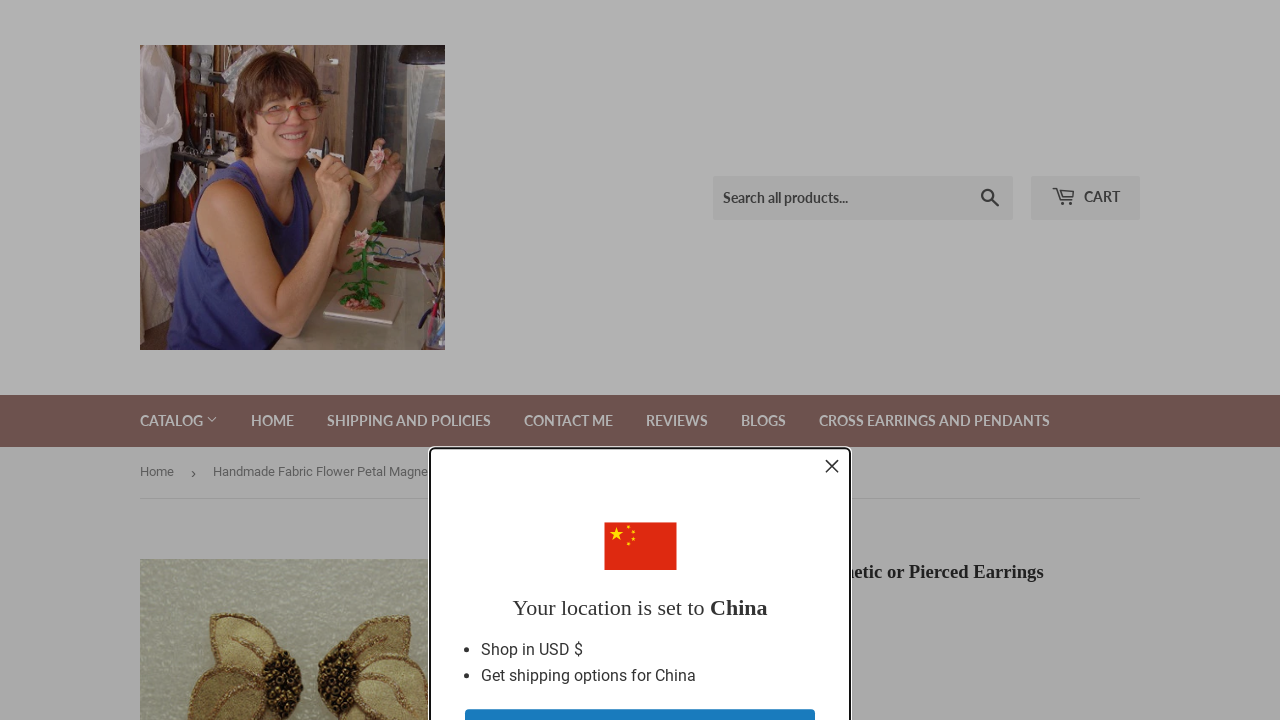Please determine the bounding box coordinates for the UI element described as: "Contact Me".

[0.398, 0.549, 0.491, 0.621]